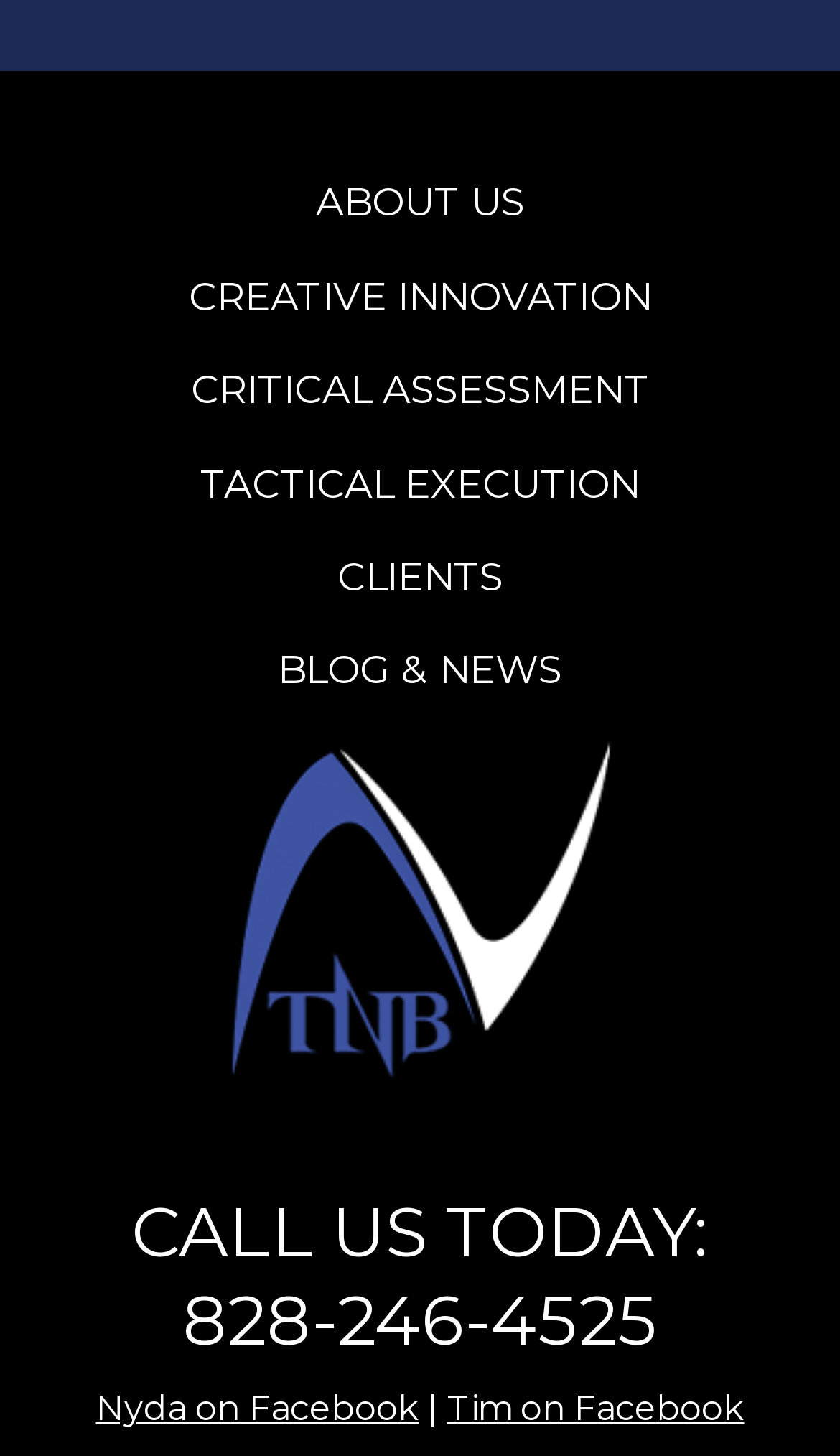Provide your answer in one word or a succinct phrase for the question: 
How many links are in the top navigation menu?

5